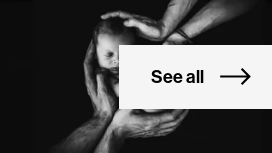Provide a short answer to the following question with just one word or phrase: What is the purpose of the accompanying link?

To explore related content